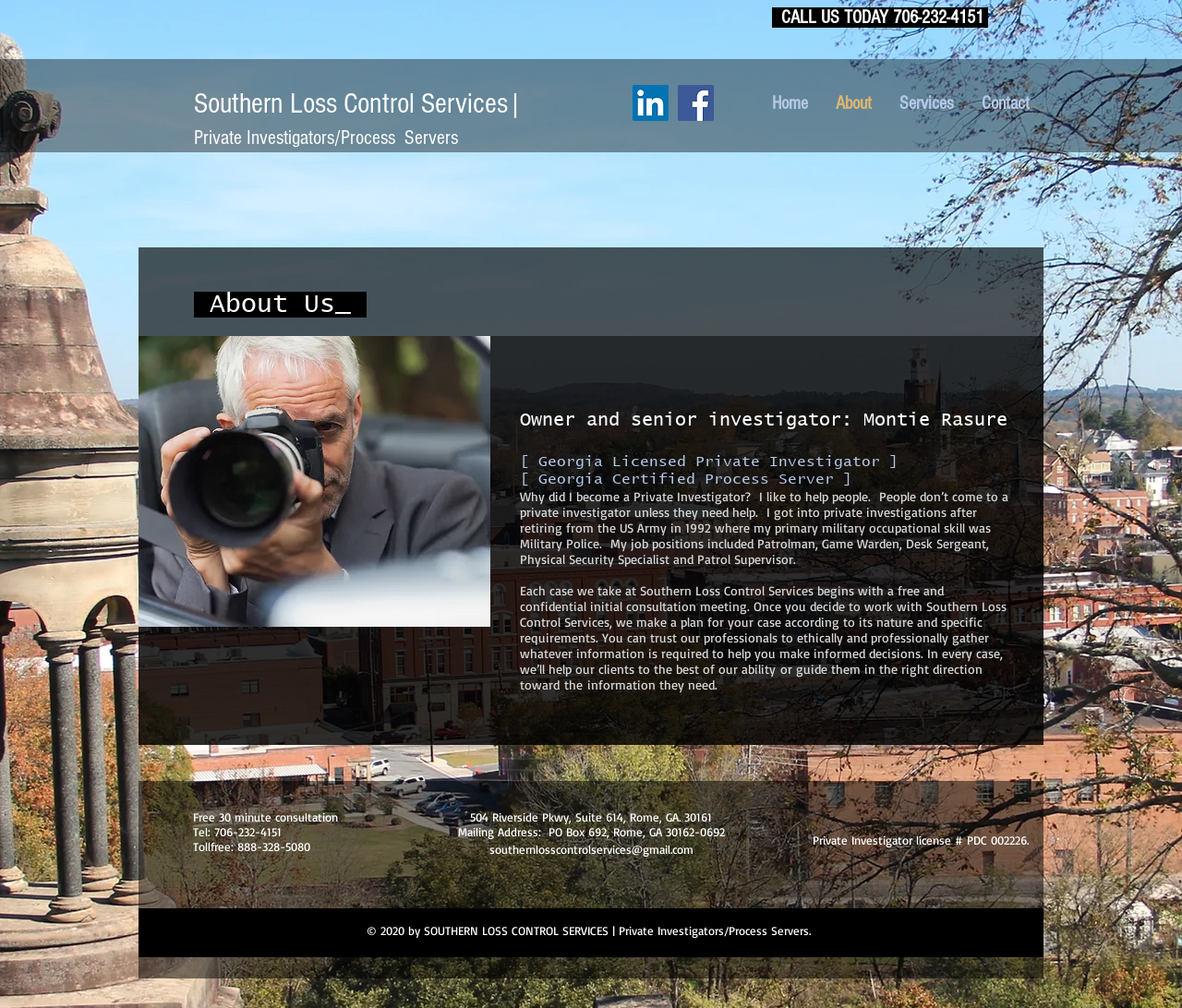Can you provide the bounding box coordinates for the element that should be clicked to implement the instruction: "Go to Home page"?

[0.641, 0.086, 0.695, 0.119]